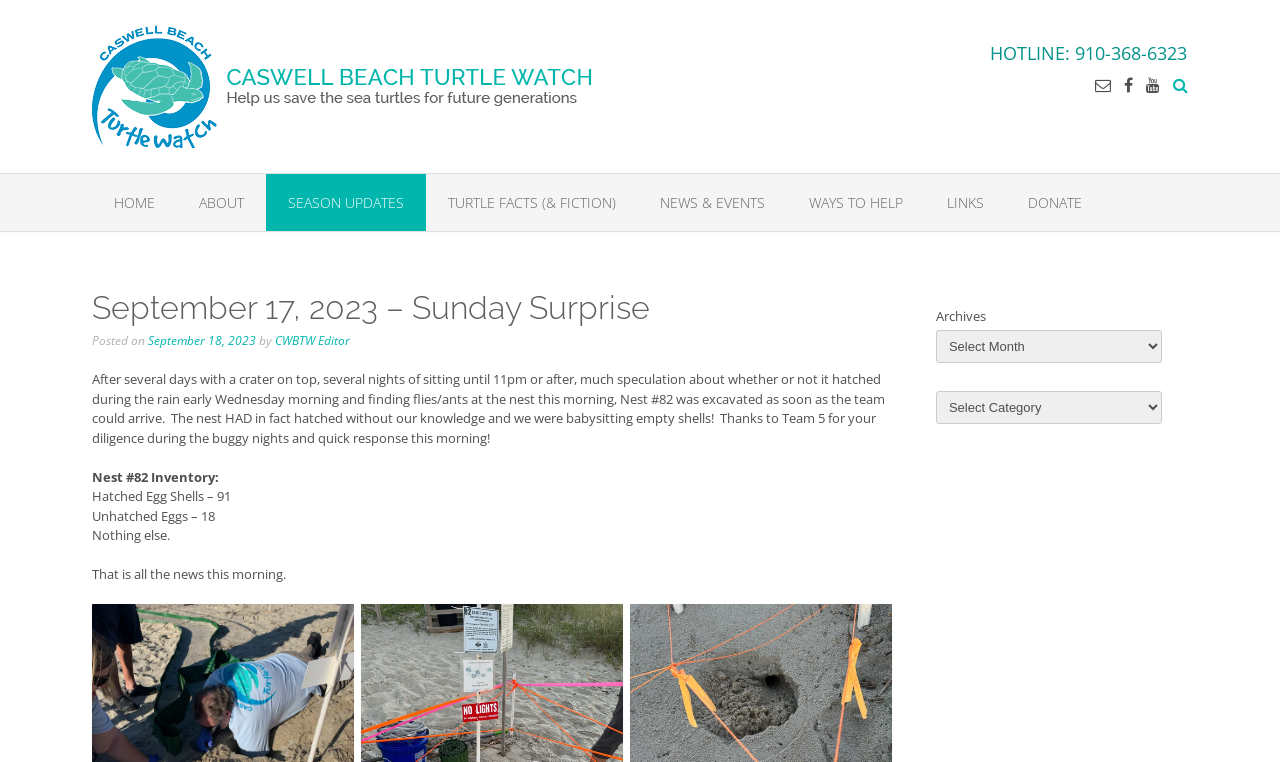Examine the image carefully and respond to the question with a detailed answer: 
How many links are in the top navigation menu?

The top navigation menu can be found at the top of the webpage, and it contains 8 link elements with labels such as 'HOME', 'ABOUT', 'SEASON UPDATES', and so on.